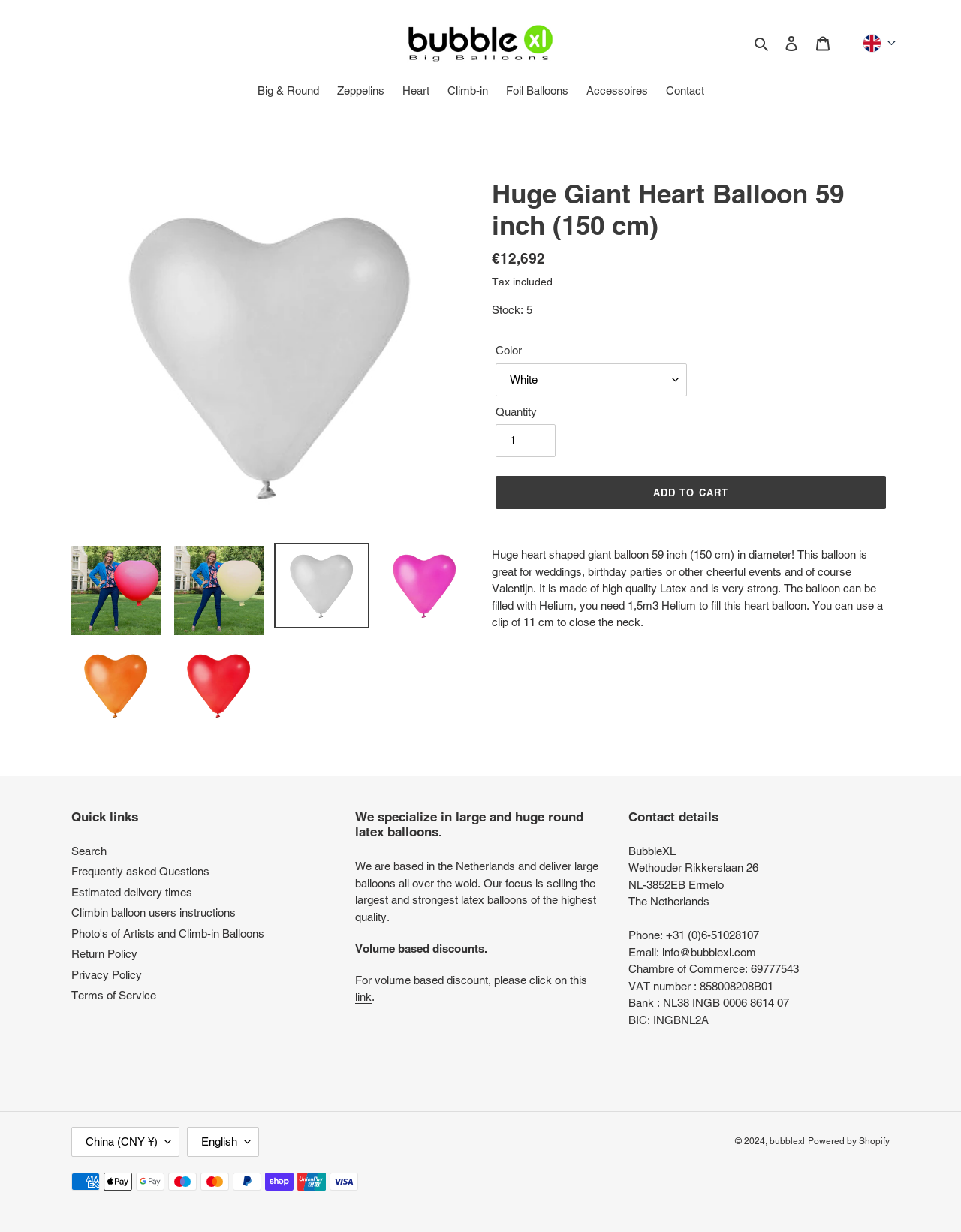What is the company name of the seller?
Carefully analyze the image and provide a detailed answer to the question.

I found the company name of the seller by looking at the static text 'BubbleXL' which is located in the contact details section at the bottom of the webpage.